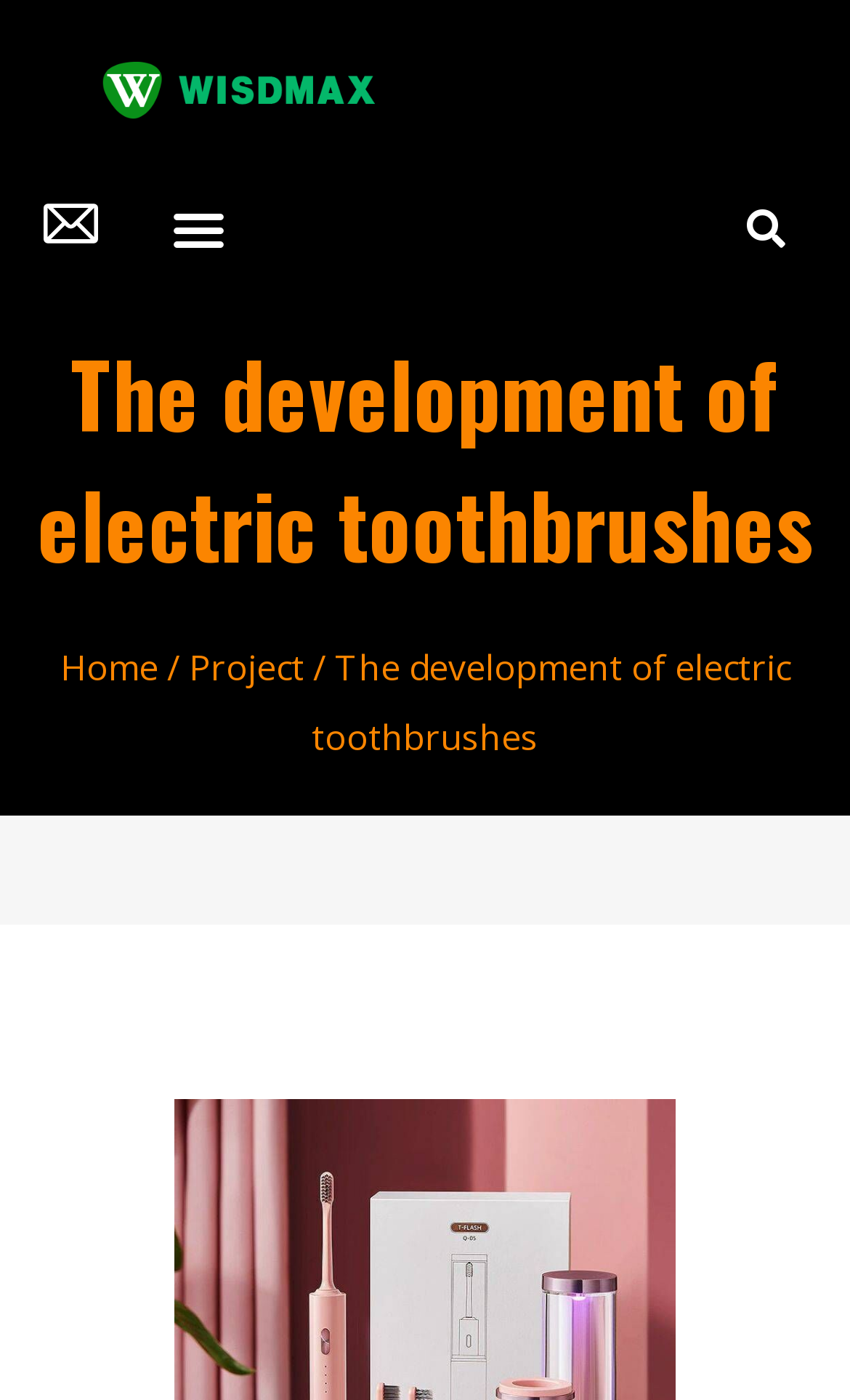Please provide a comprehensive answer to the question below using the information from the image: What is the image on the top left used for?

The image on the top left is an email icon, which is likely used to represent an email address or a contact link.